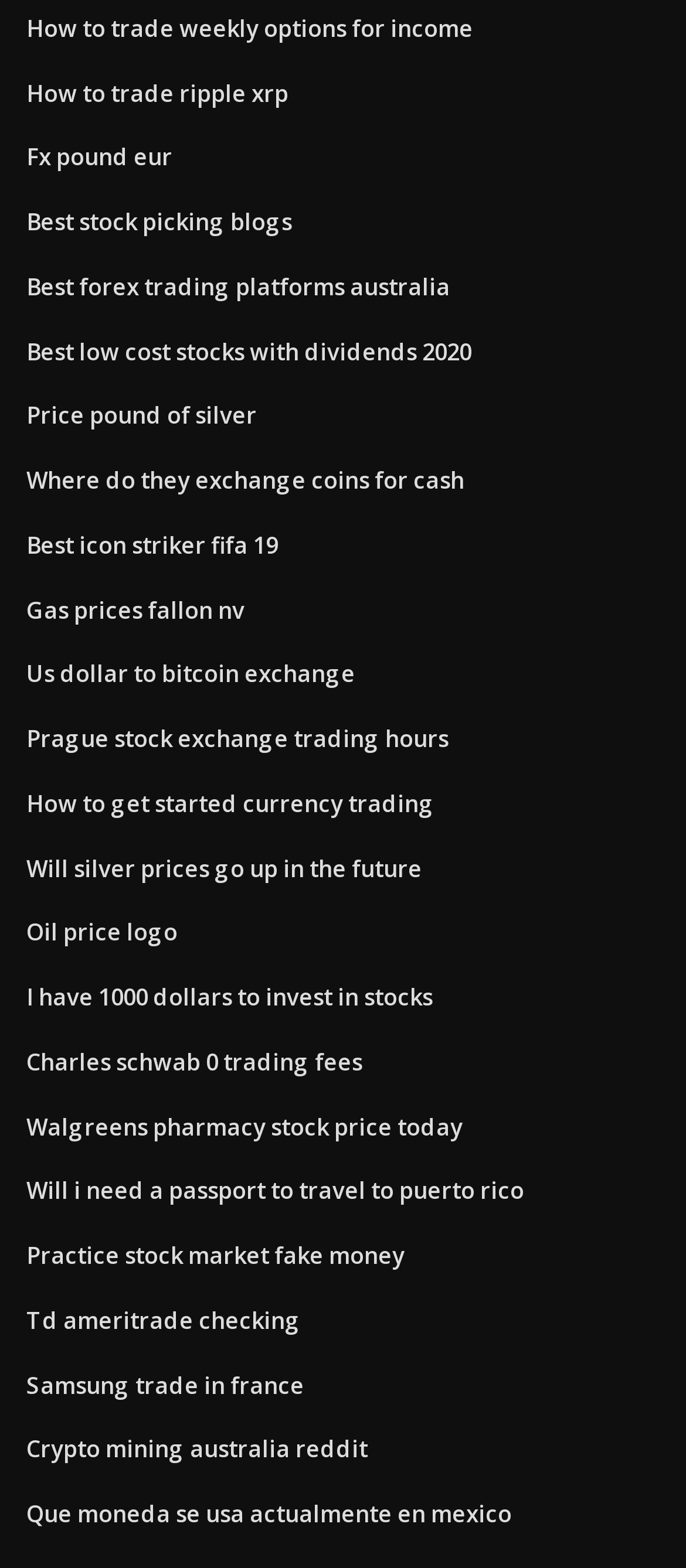Give a one-word or one-phrase response to the question: 
What is the topic of the link at the bottom left?

Mexican currency